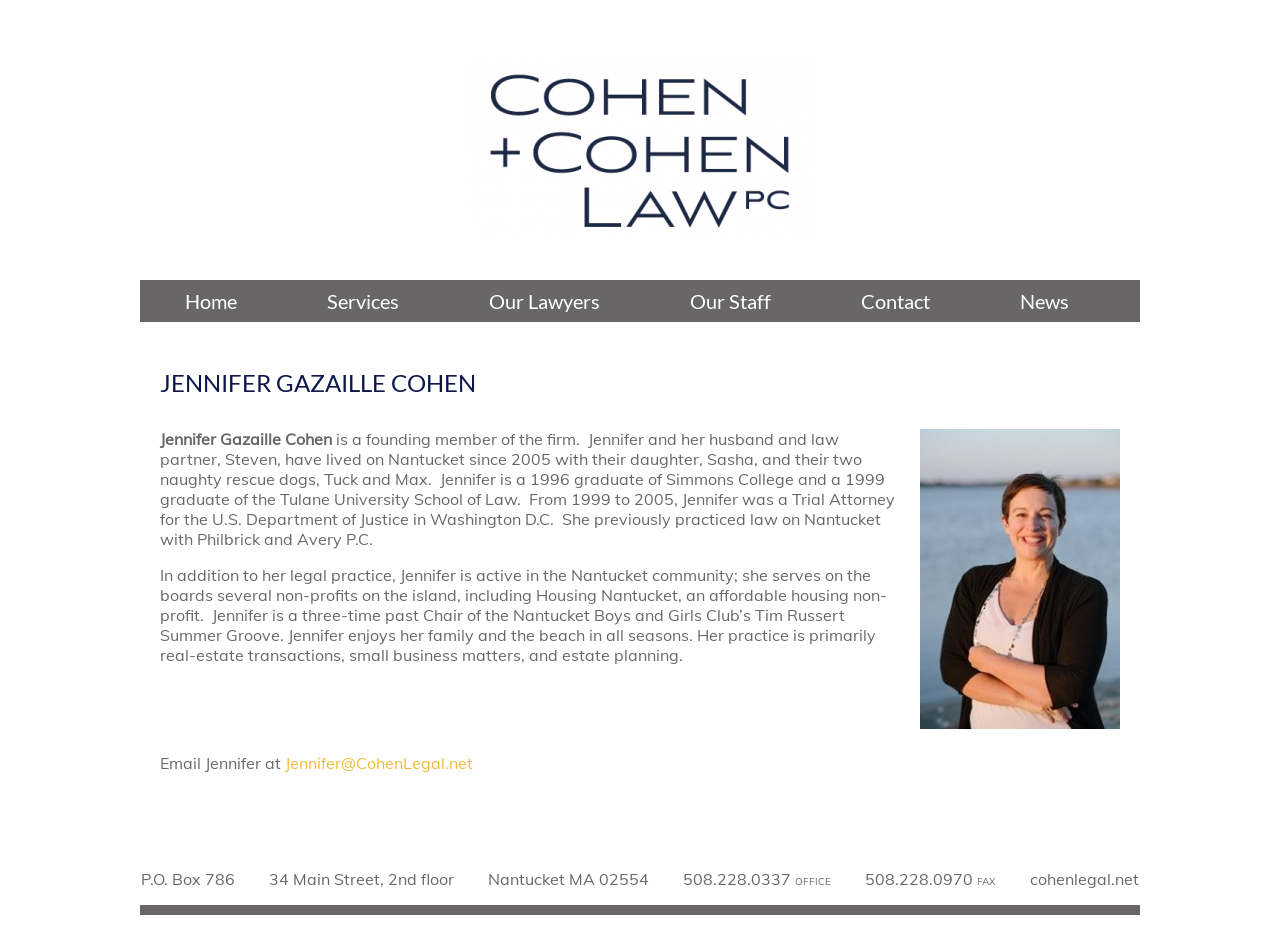Please specify the bounding box coordinates of the region to click in order to perform the following instruction: "Click on the 'Our Lawyers' link".

[0.382, 0.308, 0.469, 0.34]